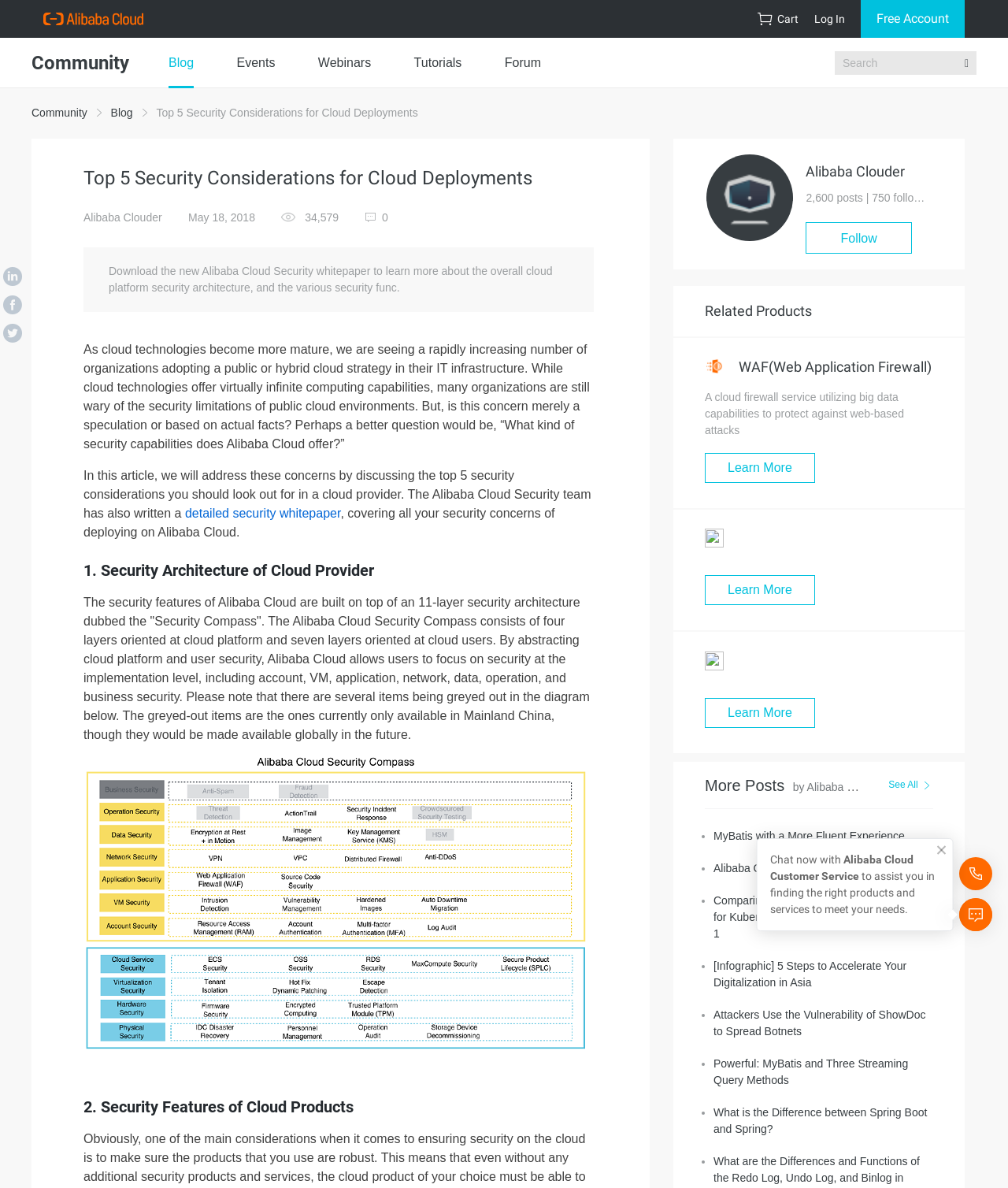Find the bounding box coordinates of the clickable region needed to perform the following instruction: "Click on the 'Log In' link". The coordinates should be provided as four float numbers between 0 and 1, i.e., [left, top, right, bottom].

[0.8, 0.009, 0.846, 0.023]